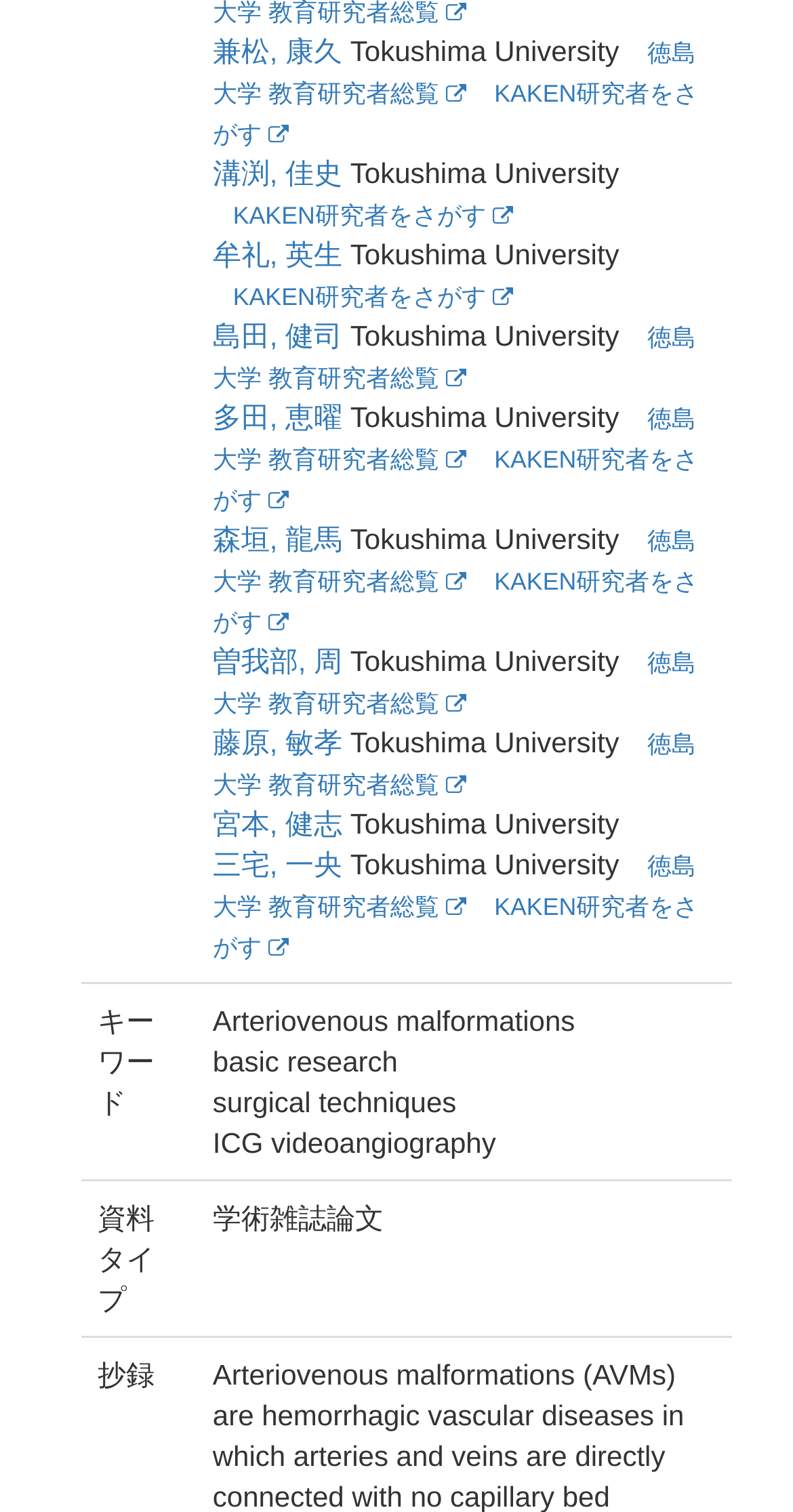Please determine the bounding box coordinates of the clickable area required to carry out the following instruction: "Browse the research of牟礼, 英生". The coordinates must be four float numbers between 0 and 1, represented as [left, top, right, bottom].

[0.268, 0.157, 0.432, 0.179]